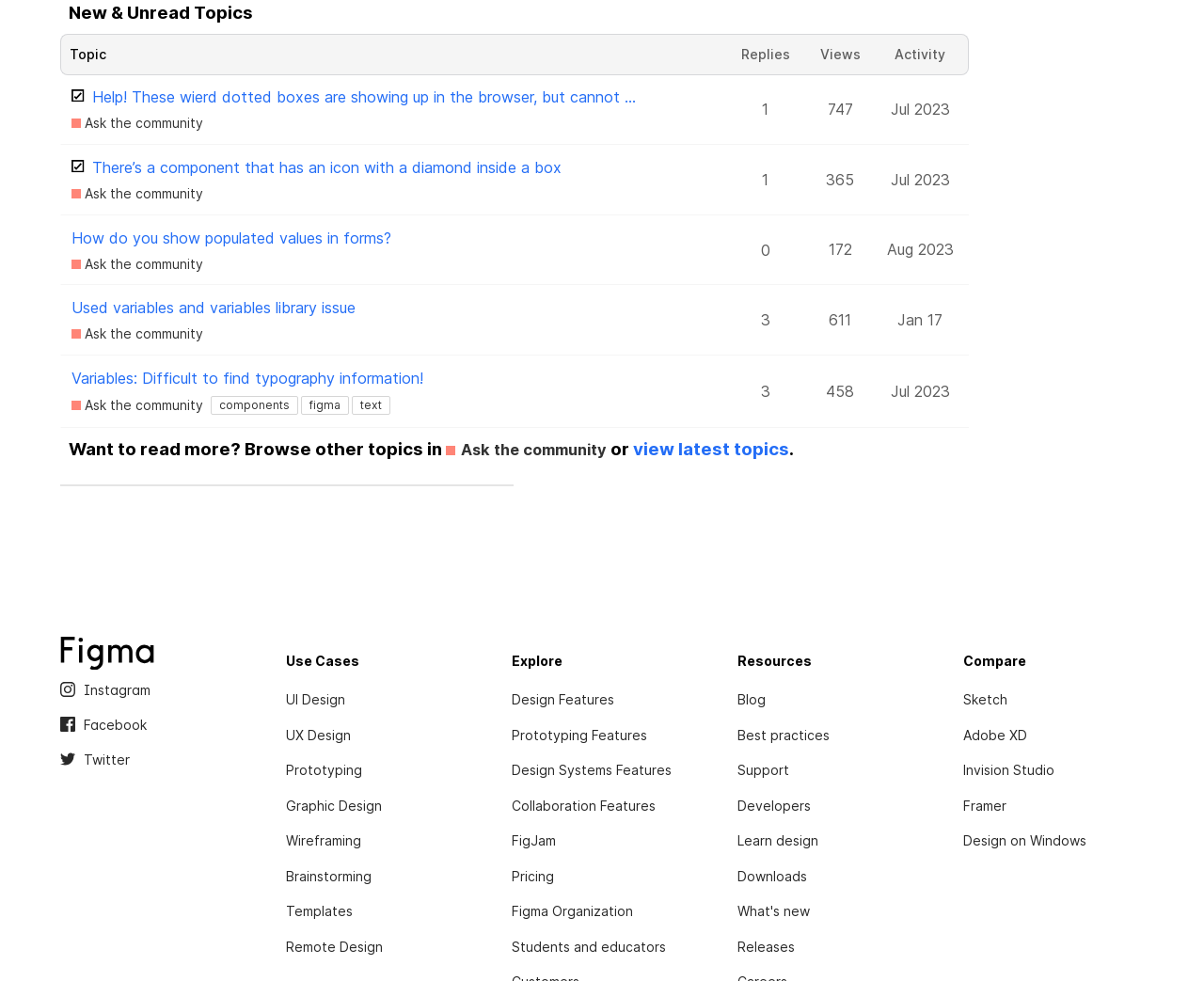Find the bounding box coordinates of the element you need to click on to perform this action: 'Ask about populated values in forms'. The coordinates should be represented by four float values between 0 and 1, in the format [left, top, right, bottom].

[0.059, 0.26, 0.169, 0.278]